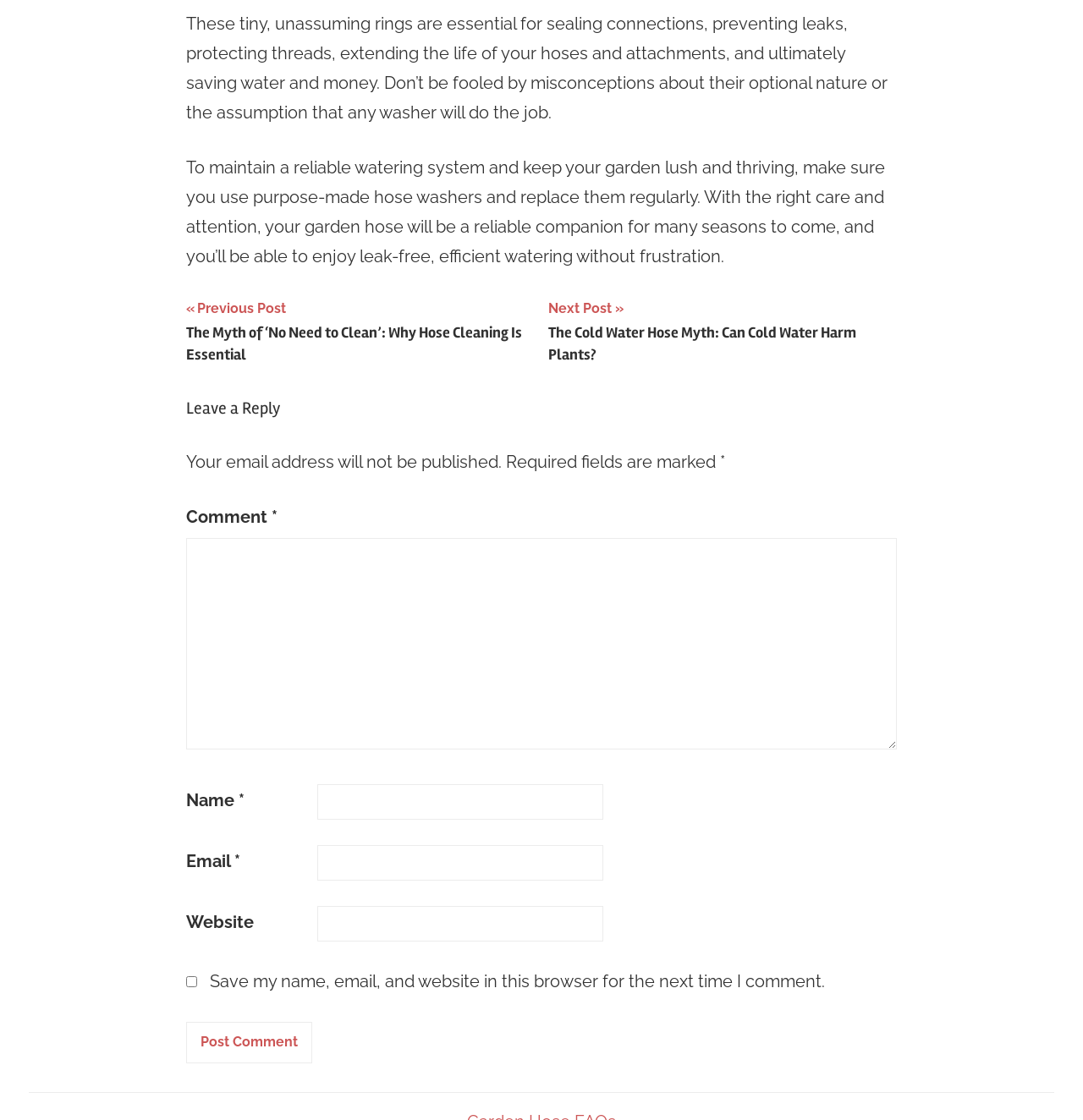From the screenshot, find the bounding box of the UI element matching this description: "parent_node: Website name="url"". Supply the bounding box coordinates in the form [left, top, right, bottom], each a float between 0 and 1.

[0.293, 0.809, 0.557, 0.841]